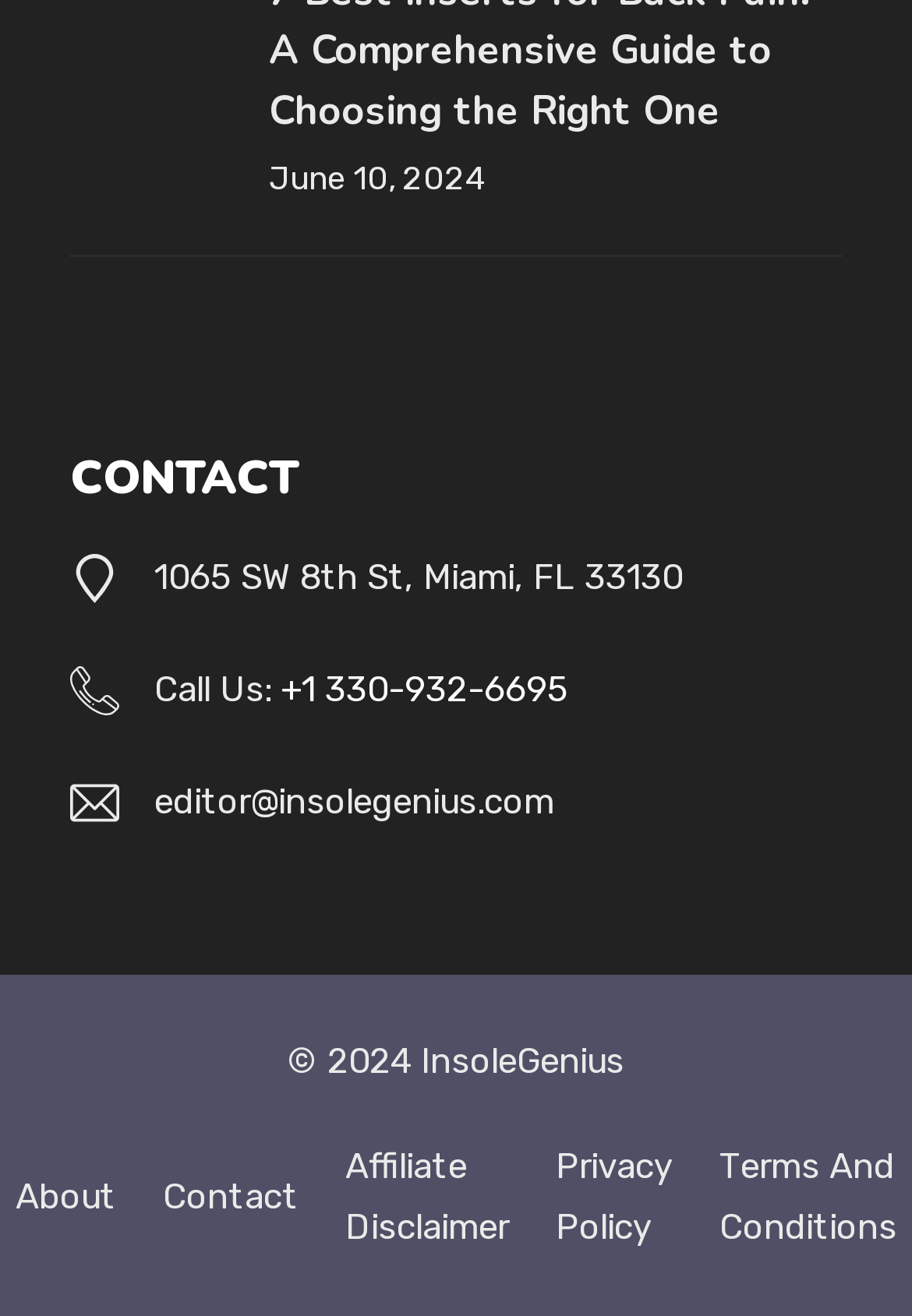What year is the copyright of InsoleGenius?
Based on the screenshot, answer the question with a single word or phrase.

2024